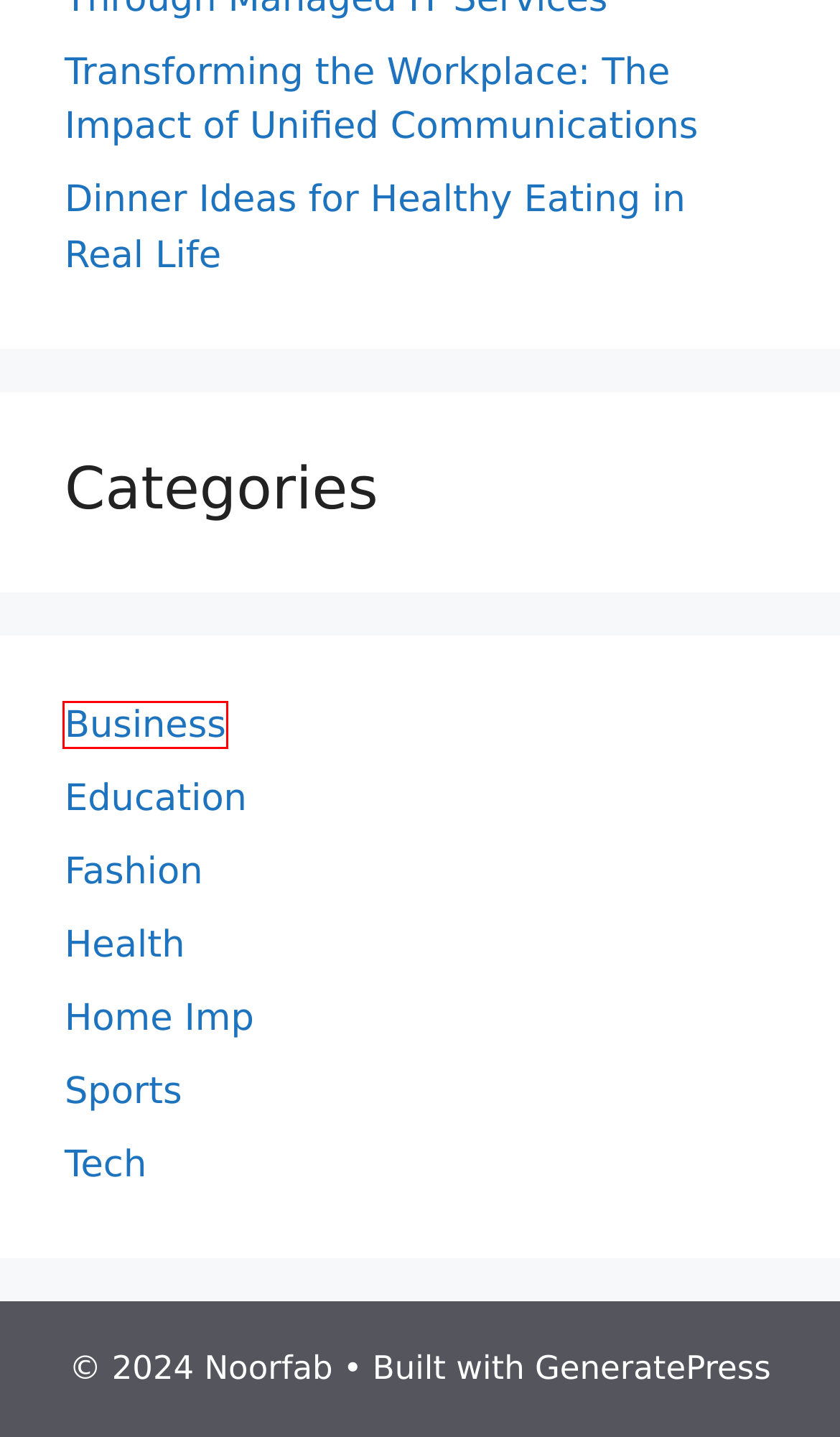You are looking at a screenshot of a webpage with a red bounding box around an element. Determine the best matching webpage description for the new webpage resulting from clicking the element in the red bounding box. Here are the descriptions:
A. Home Imp – Noorfab
B. Sports – Noorfab
C. Education – Noorfab
D. Fashion – Noorfab
E. Transforming the Workplace: The Impact of Unified Communications – Noorfab
F. Business – Noorfab
G. Tech – Noorfab
H. Dinner Ideas for Healthy Eating in Real Life – Noorfab

F